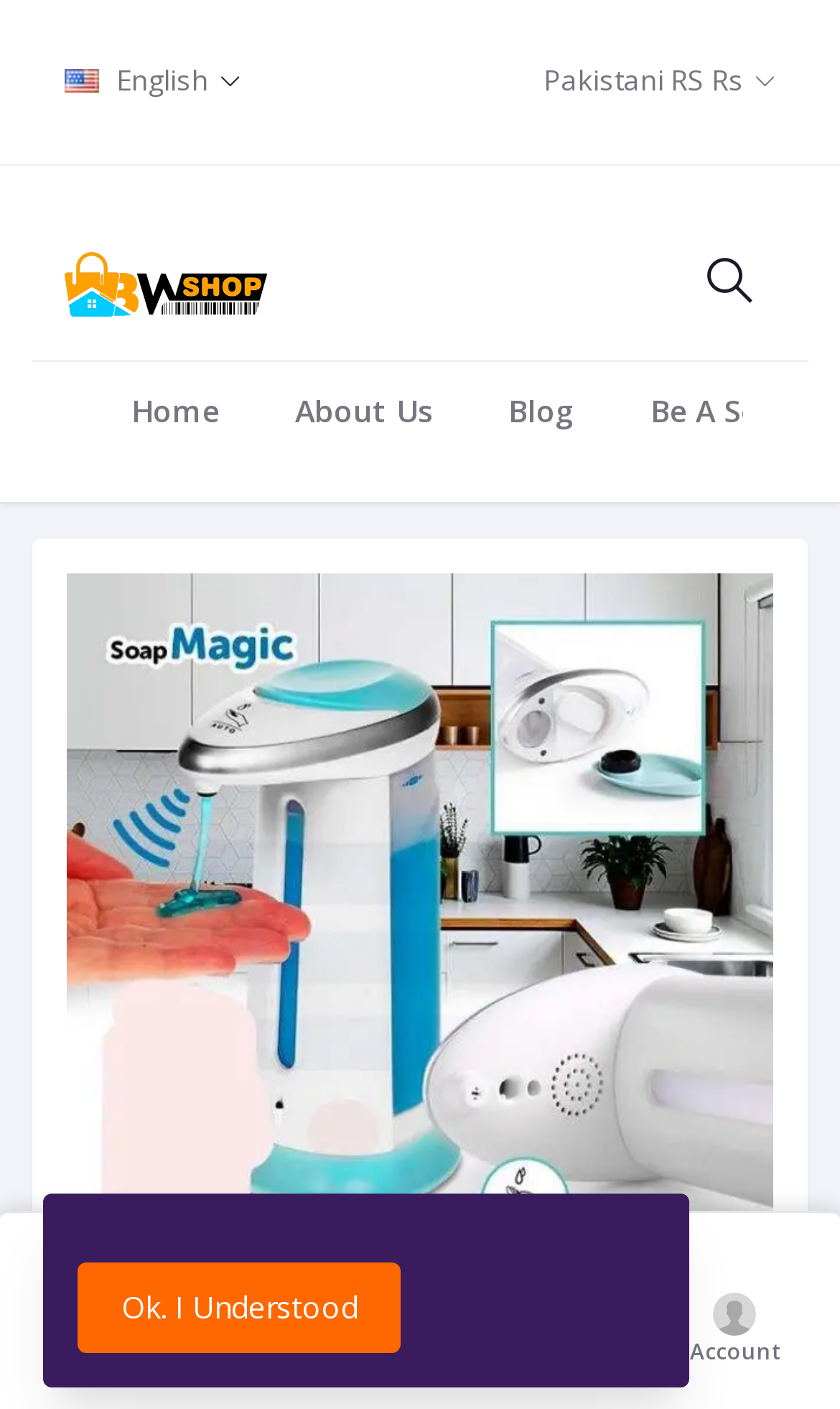Find the bounding box coordinates for the area that should be clicked to accomplish the instruction: "View cart".

[0.436, 0.892, 0.564, 0.984]